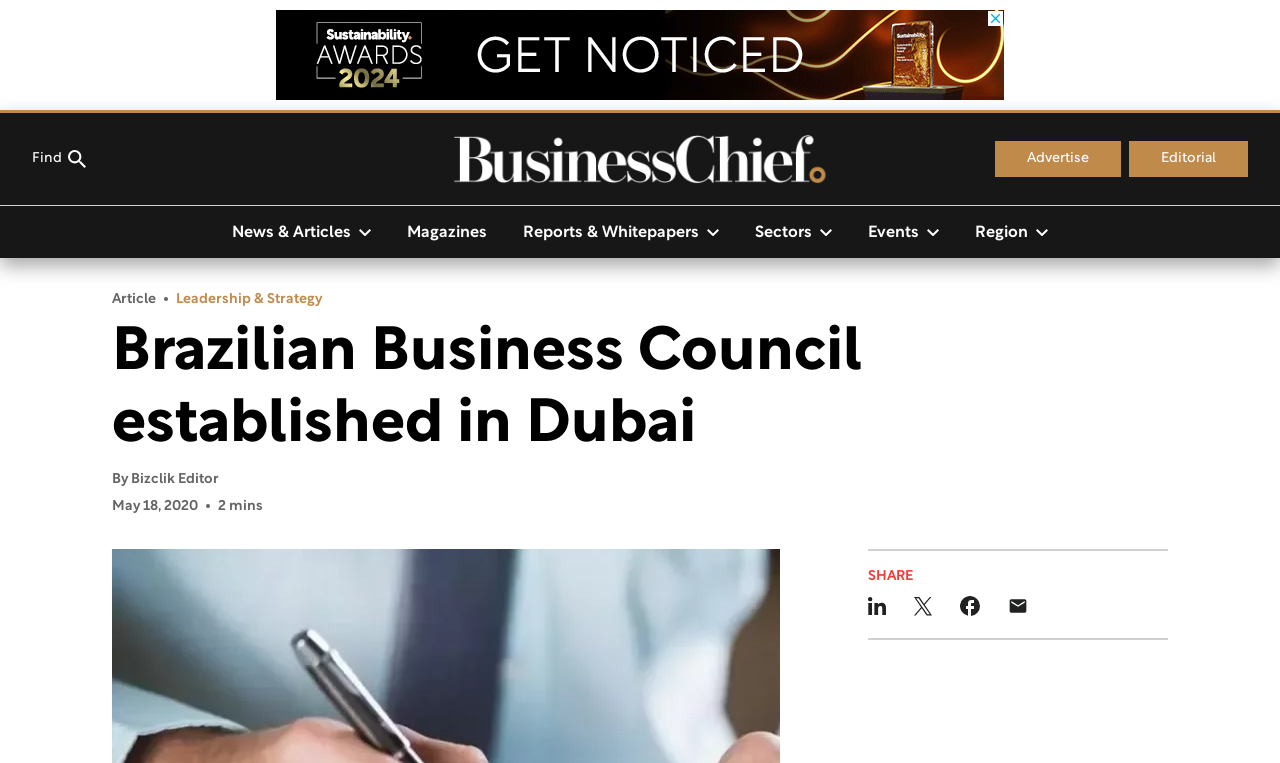Answer this question in one word or a short phrase: What are the social media platforms available for sharing the article?

linkedin, twitter, facebook, email